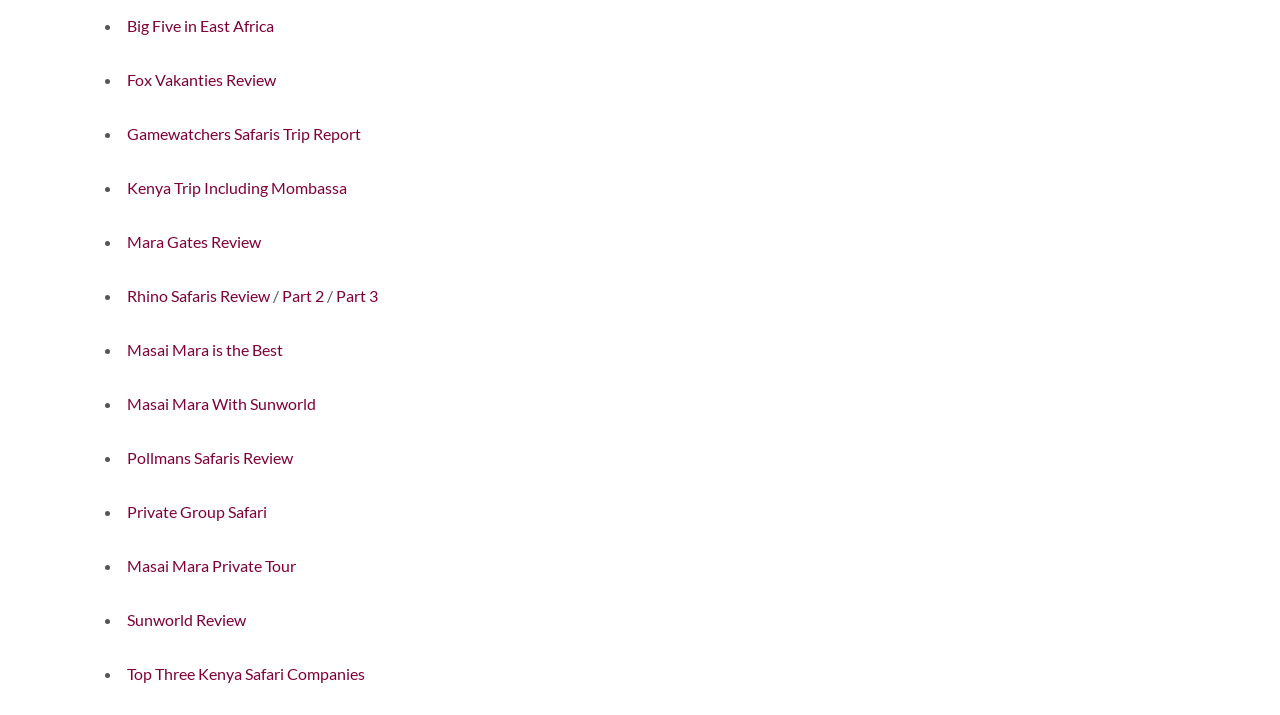Given the element description, predict the bounding box coordinates in the format (top-left x, top-left y, bottom-right x, bottom-right y), using floating point numbers between 0 and 1: Part 3

[0.262, 0.4, 0.295, 0.427]